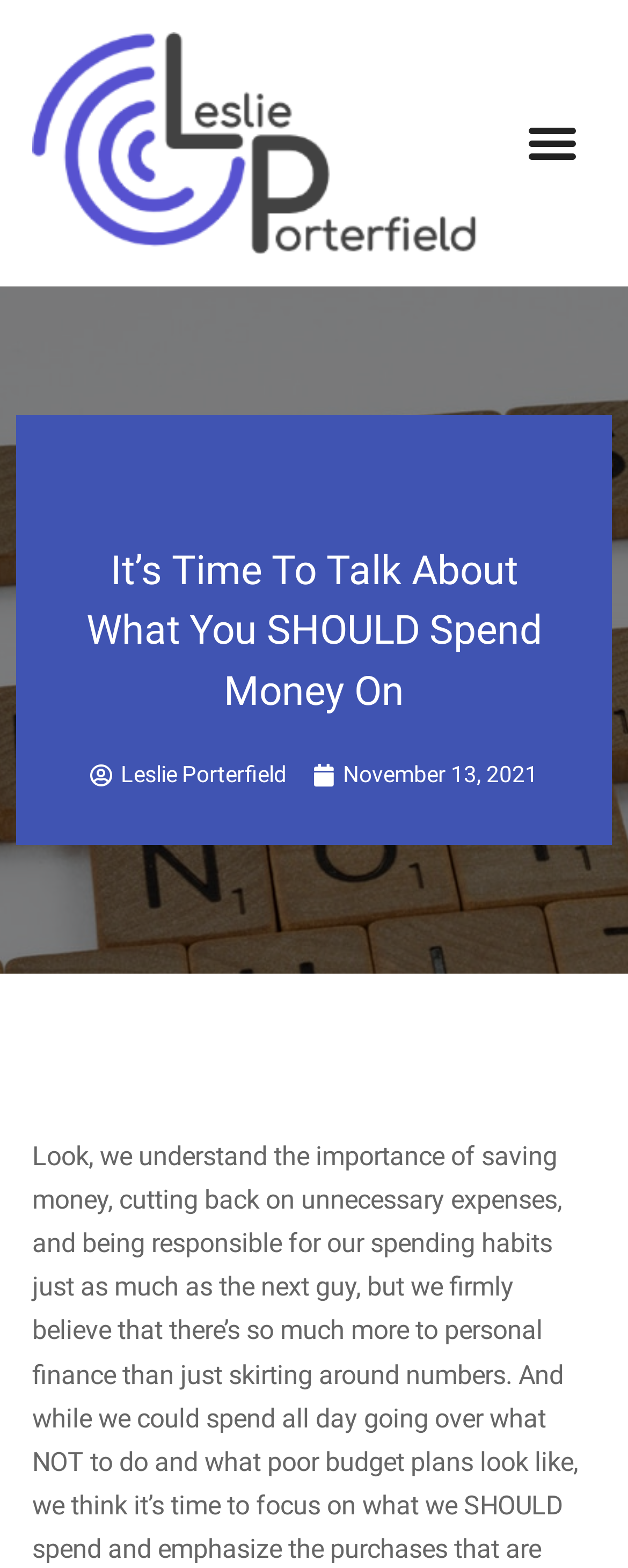What is the author's name?
Please give a detailed and thorough answer to the question, covering all relevant points.

I found the author's name by looking at the link element with the text 'Leslie Porterfield' which is located below the main heading.